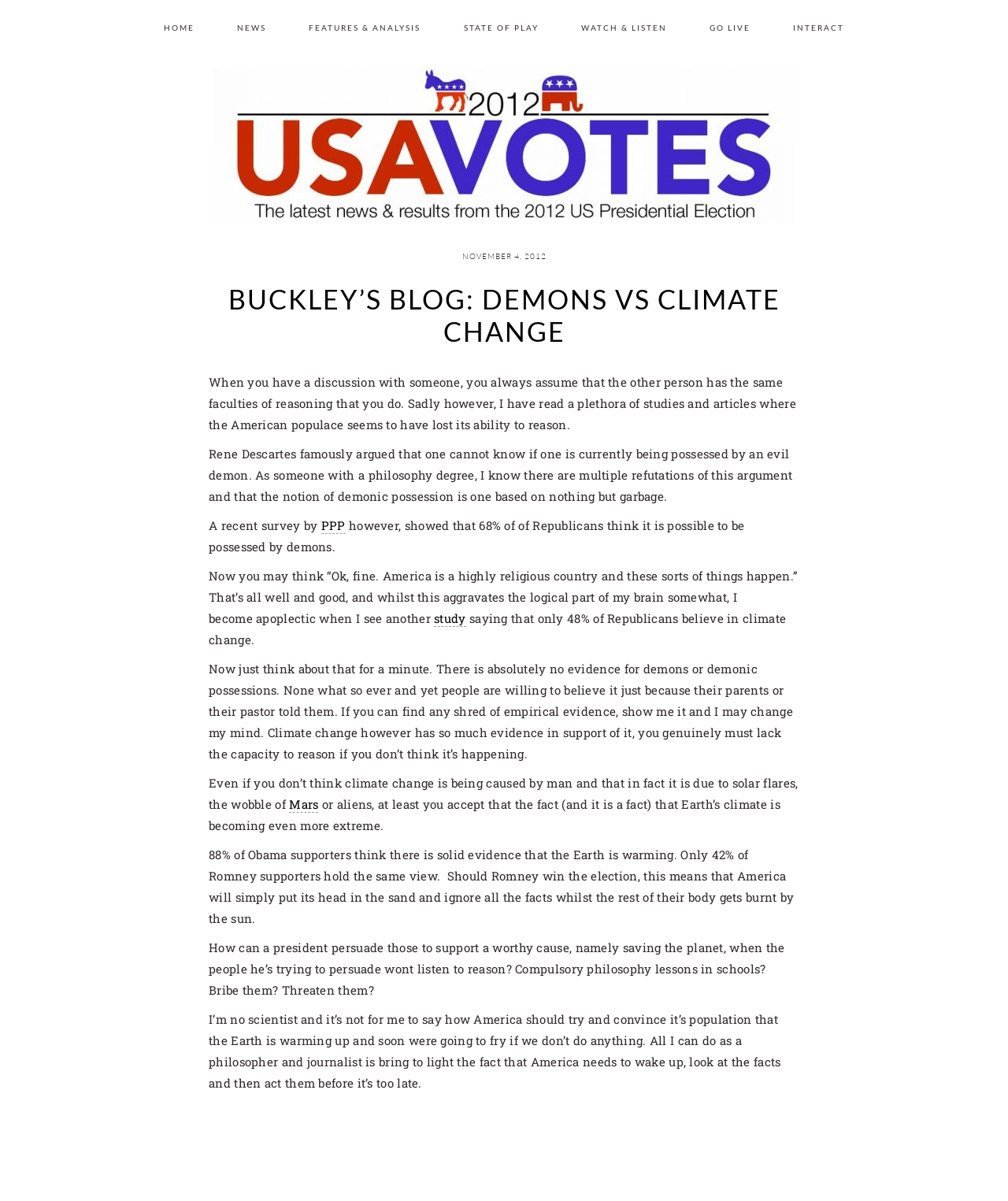What is the title of the blog post?
Provide a detailed answer to the question using information from the image.

I determined the title of the blog post by looking at the header element with the text 'BUCKLEY’S BLOG: DEMONS VS CLIMATE CHANGE' which is a direct child of the root element.